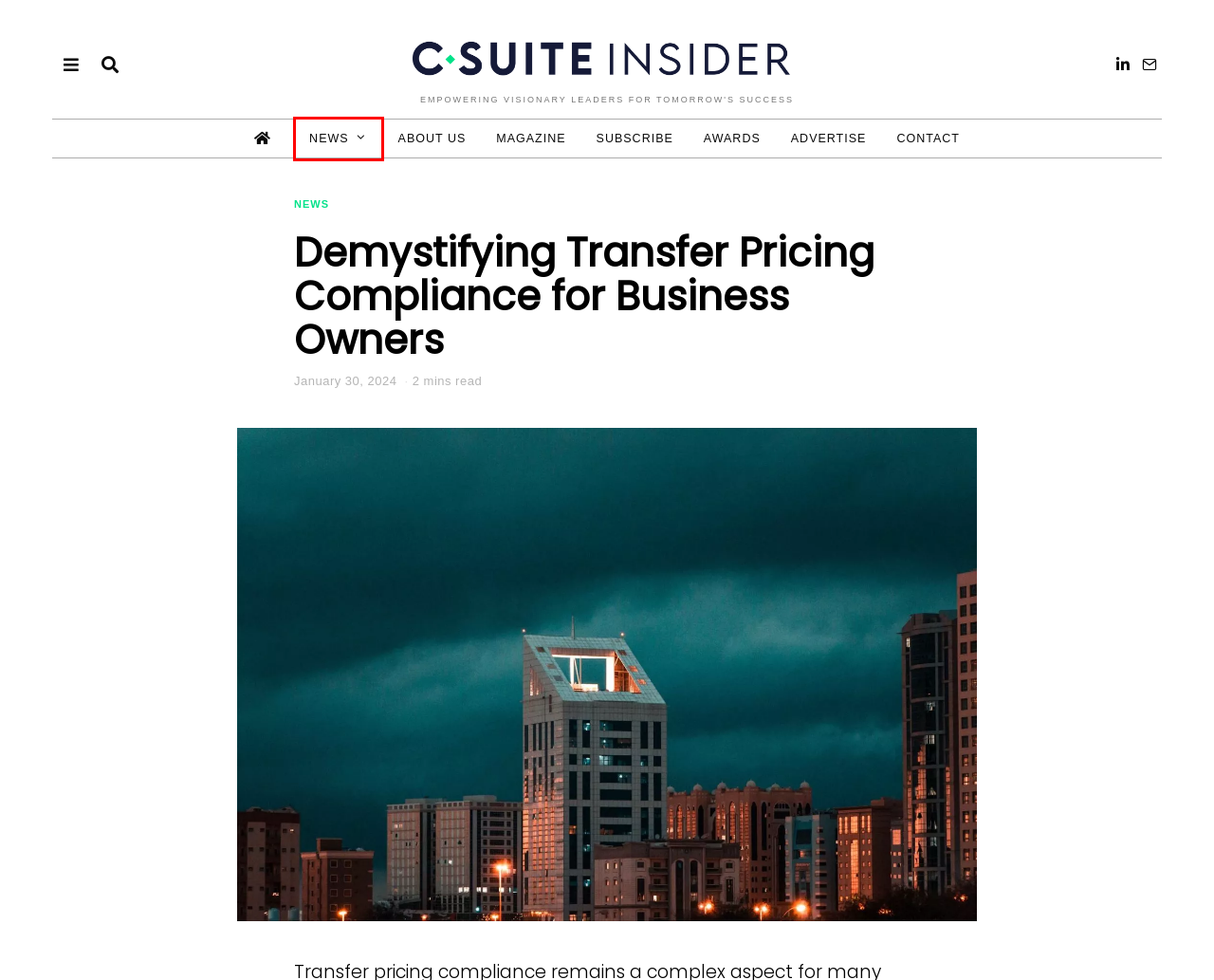You have a screenshot of a webpage with a red bounding box around a UI element. Determine which webpage description best matches the new webpage that results from clicking the element in the bounding box. Here are the candidates:
A. Advertise - C-Suite Insider
B. Contact - C-Suite Insider
C. About Us - C-Suite Insider
D. Awards - C-Suite Insider
E. Magazine - C-Suite Insider
F. News Archives - C-Suite Insider
G. Terms & Conditions - C-Suite Insider
H. Subscribe - C-Suite Insider

F